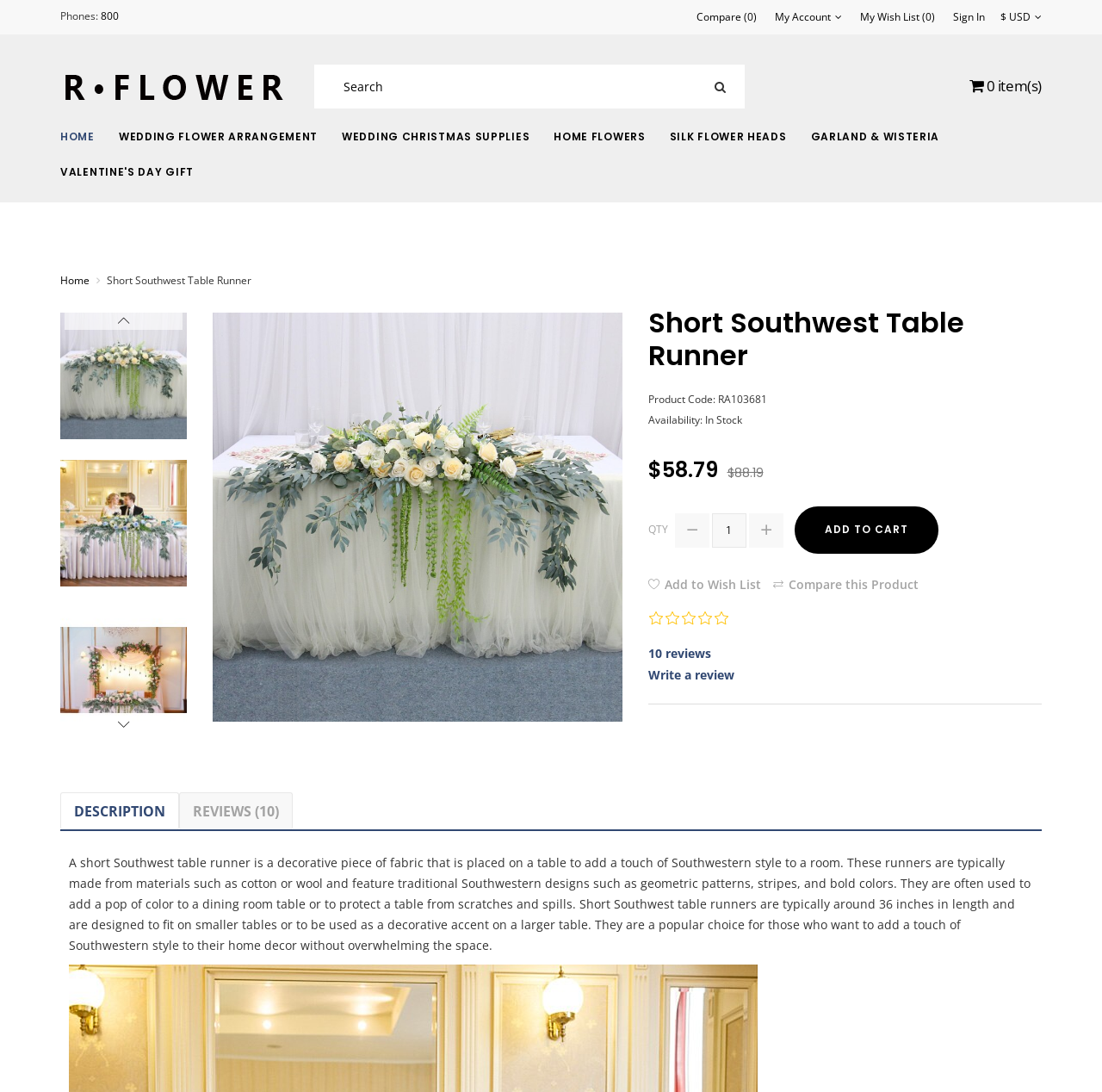Could you highlight the region that needs to be clicked to execute the instruction: "Write a review"?

[0.588, 0.608, 0.666, 0.627]